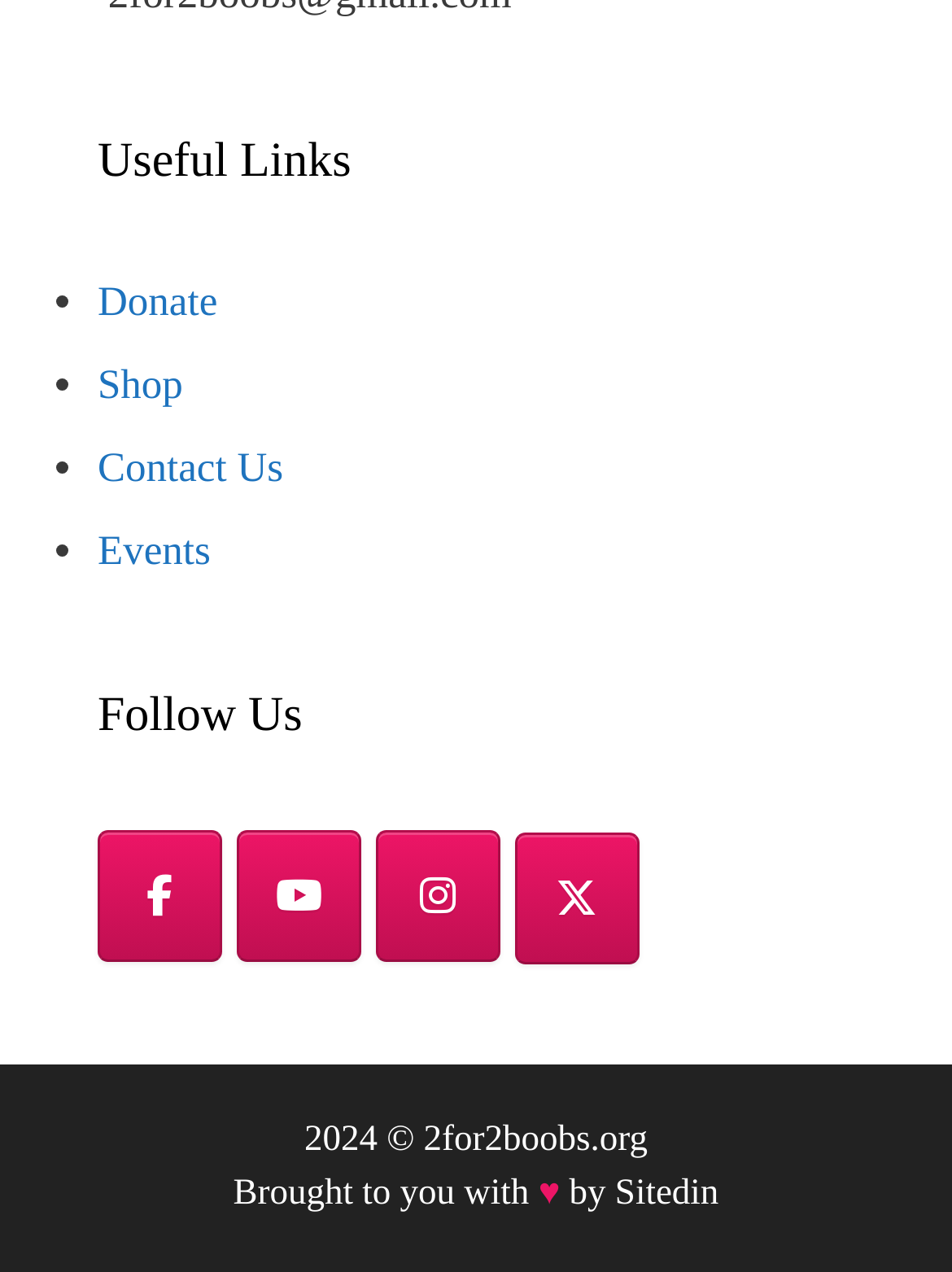Utilize the details in the image to give a detailed response to the question: What is the copyright year?

I found the copyright information at the bottom of the webpage, which states '2024 © 2for2boobs.org', so the copyright year is 2024.